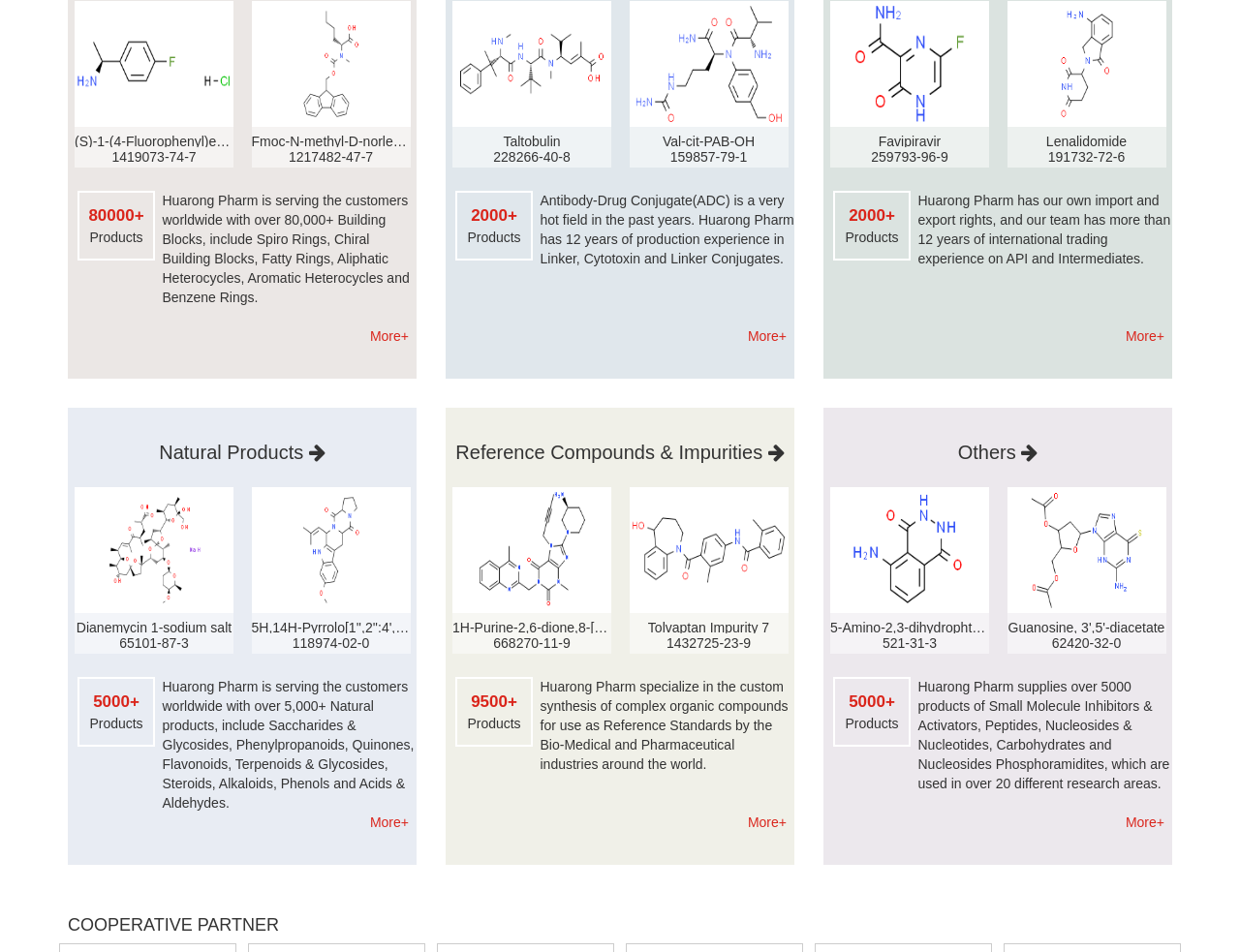Identify the bounding box coordinates of the area that should be clicked in order to complete the given instruction: "Browse Natural Products". The bounding box coordinates should be four float numbers between 0 and 1, i.e., [left, top, right, bottom].

[0.128, 0.464, 0.262, 0.486]